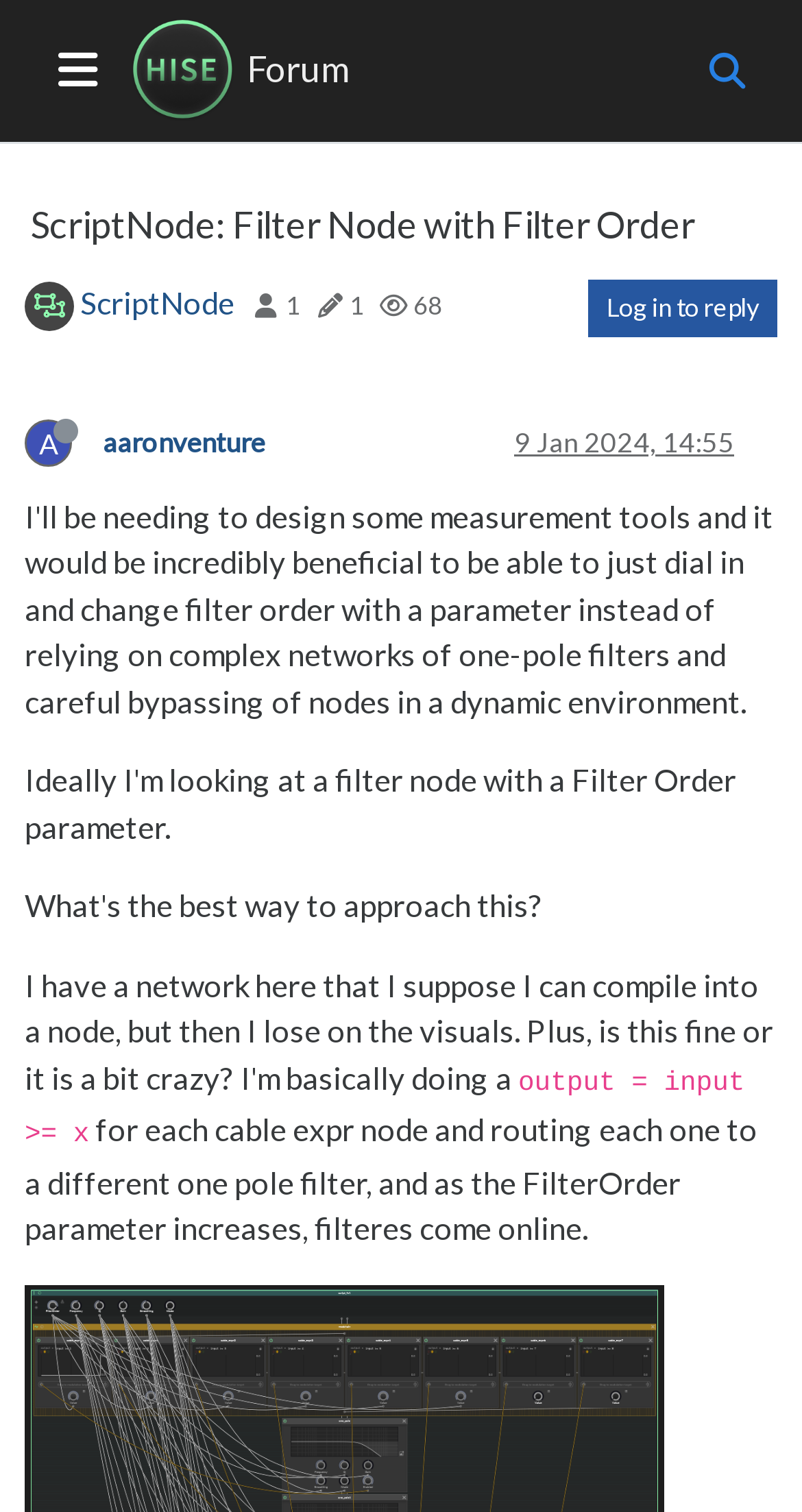Consider the image and give a detailed and elaborate answer to the question: 
When was the post made?

I found the answer by looking at the link element with the text '9 Jan 2024, 14:55', which suggests that the post was made at that time.